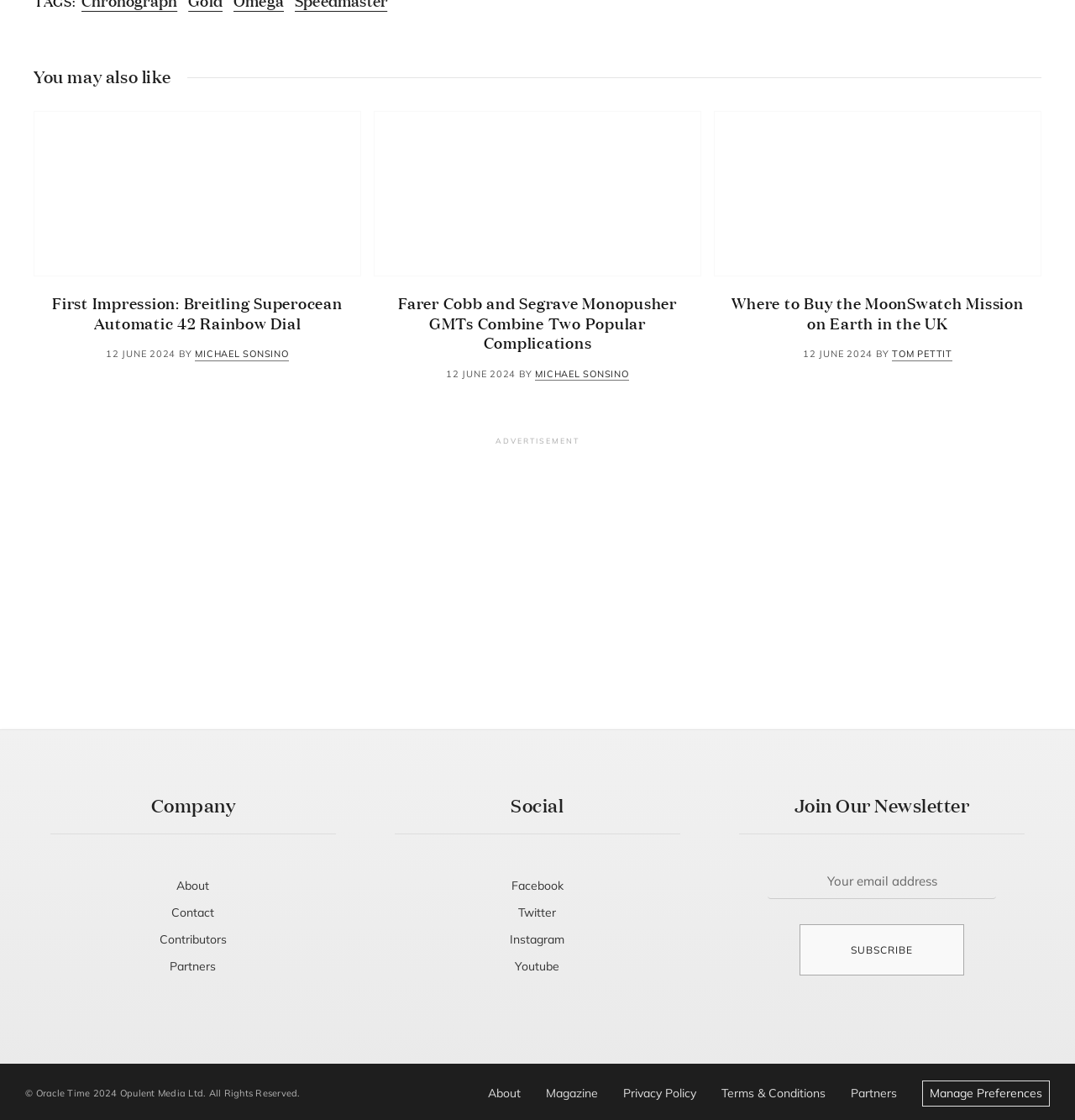Identify the bounding box coordinates of the area you need to click to perform the following instruction: "Click on the 'You may also like' heading".

[0.031, 0.051, 0.969, 0.092]